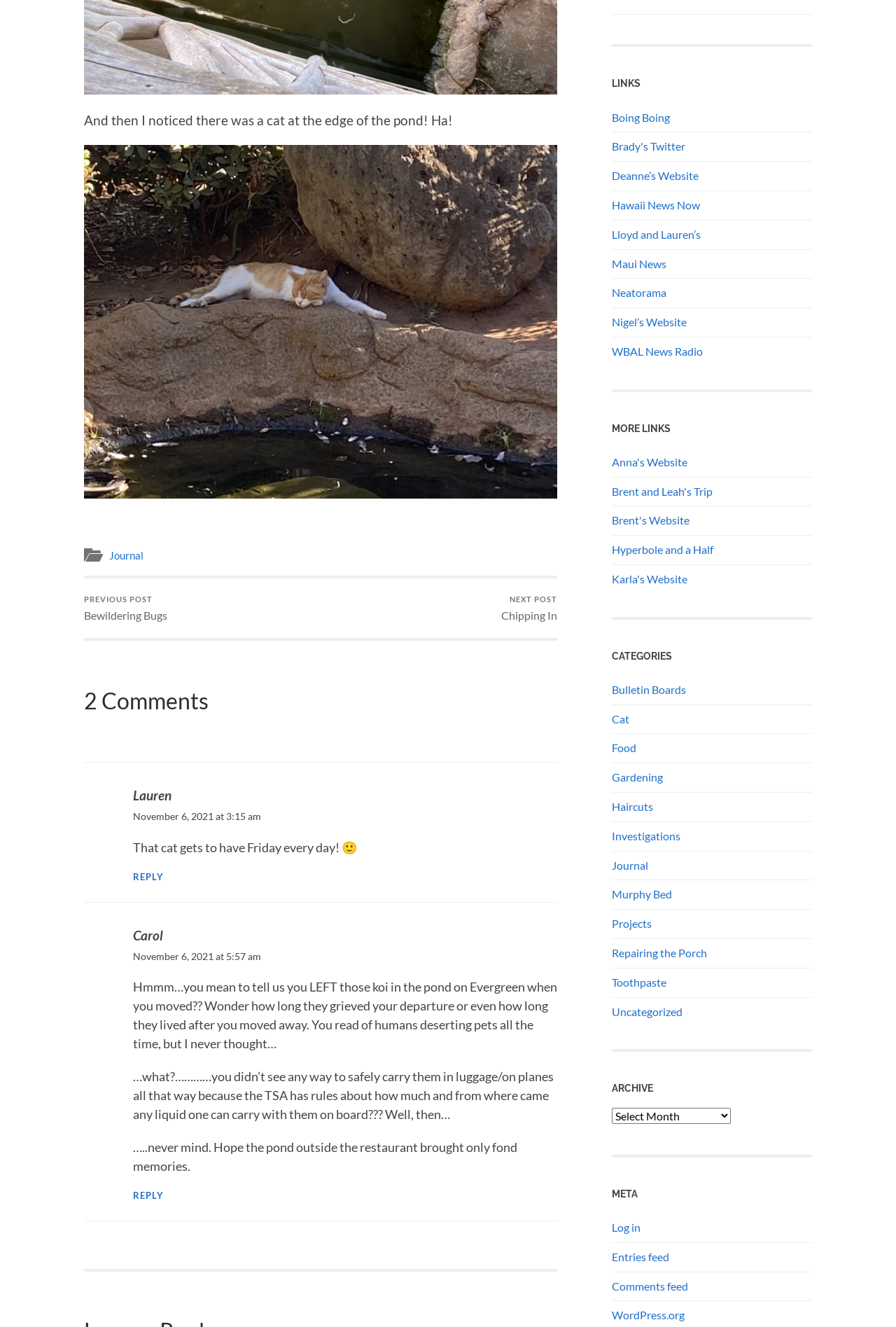Identify the bounding box coordinates for the region of the element that should be clicked to carry out the instruction: "View the 'NEXT POST'". The bounding box coordinates should be four float numbers between 0 and 1, i.e., [left, top, right, bottom].

[0.558, 0.436, 0.622, 0.485]